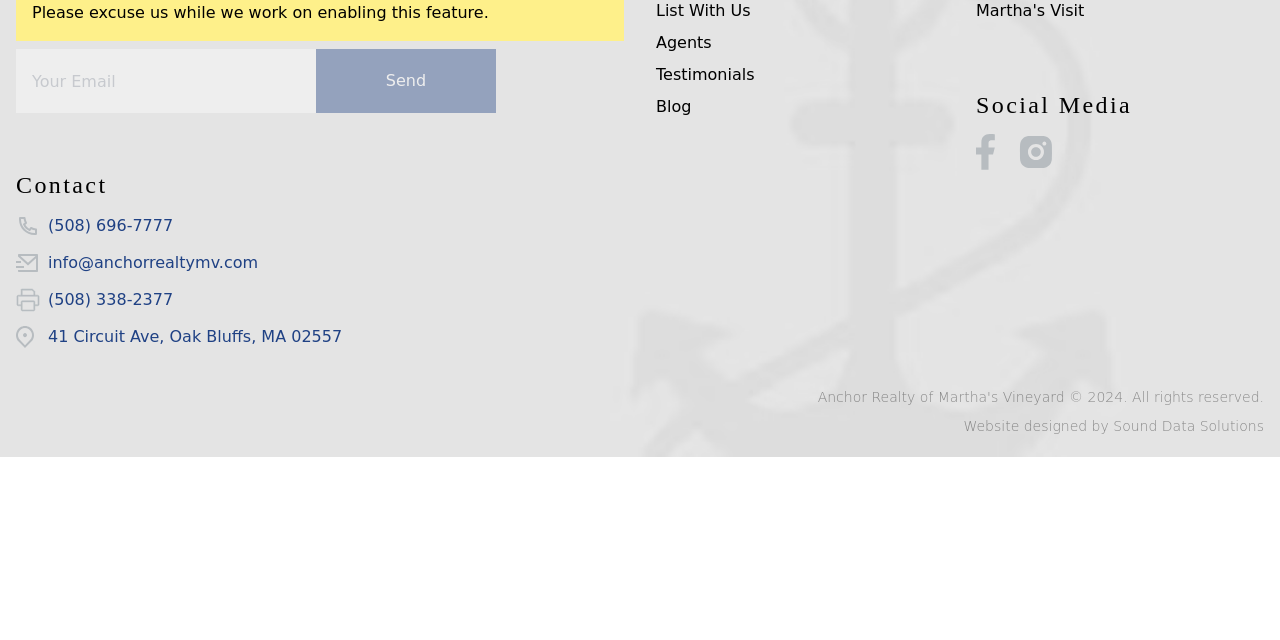Given the description of the UI element: "Sound Data Solutions", predict the bounding box coordinates in the form of [left, top, right, bottom], with each value being a float between 0 and 1.

[0.87, 0.653, 0.988, 0.678]